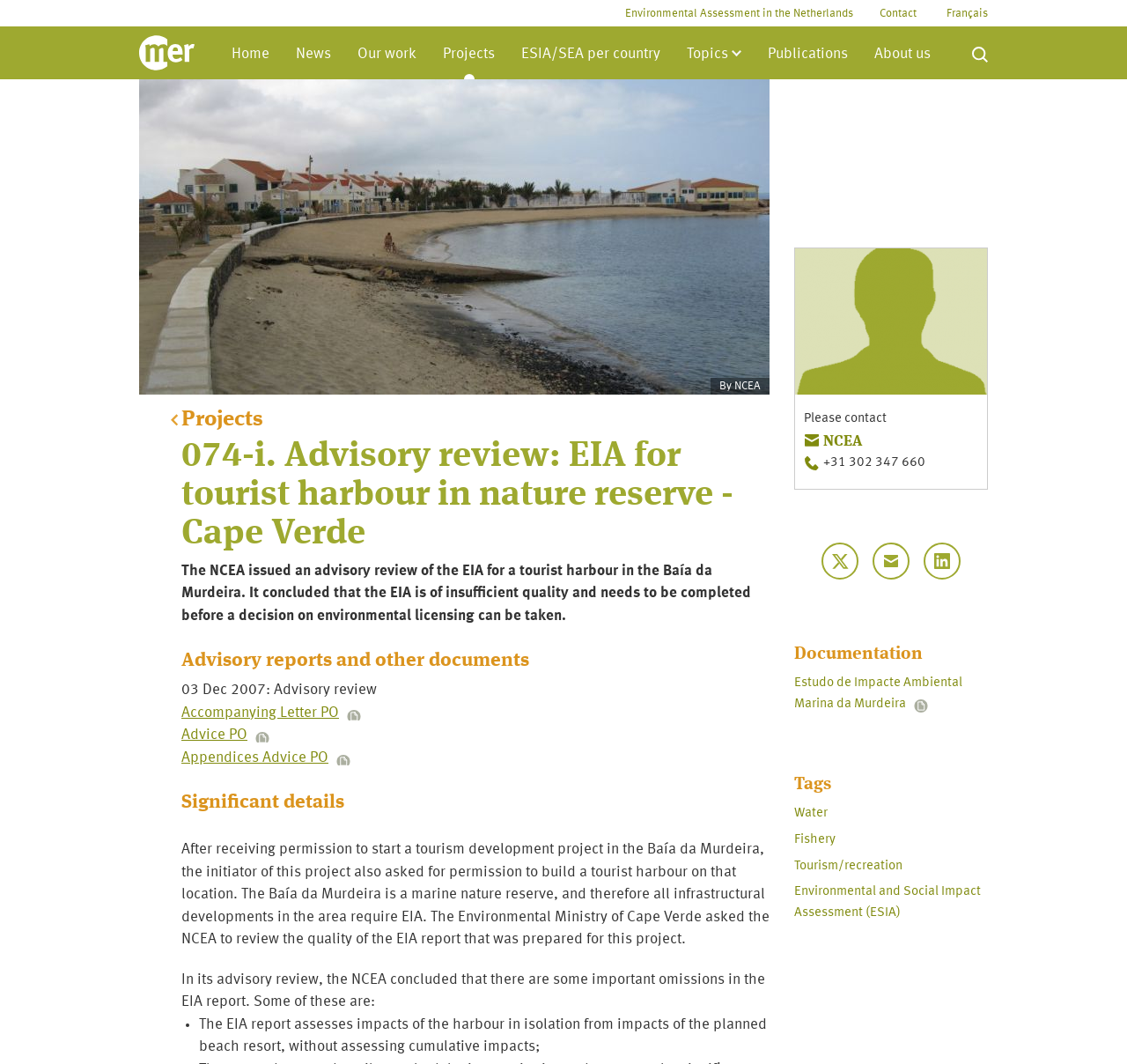Using the element description: "Topics", determine the bounding box coordinates. The coordinates should be in the format [left, top, right, bottom], with values between 0 and 1.

[0.598, 0.025, 0.658, 0.075]